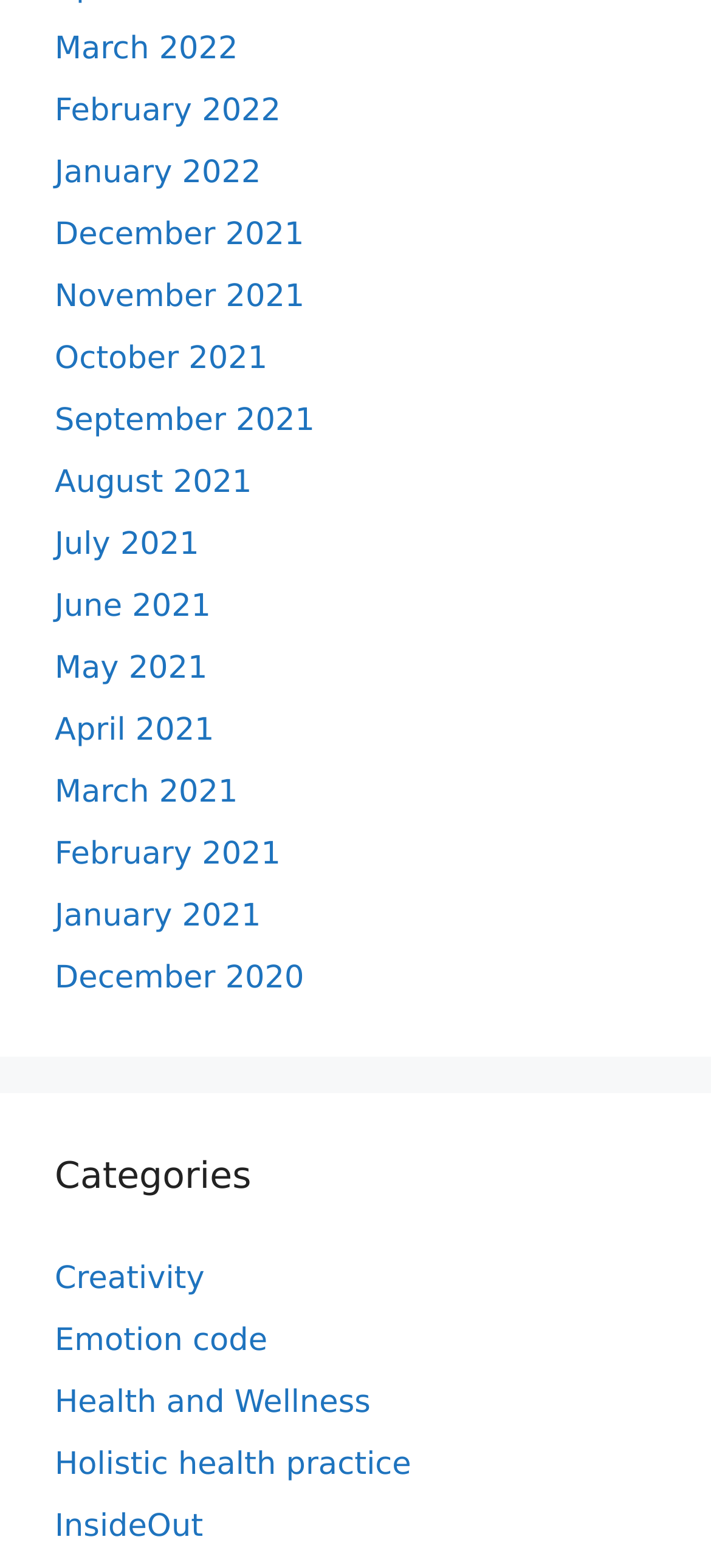From the image, can you give a detailed response to the question below:
What is the category listed below 'Emotion code'?

I looked at the list of categories and found that the category listed below 'Emotion code' is 'Health and Wellness', which is the third category in the list.